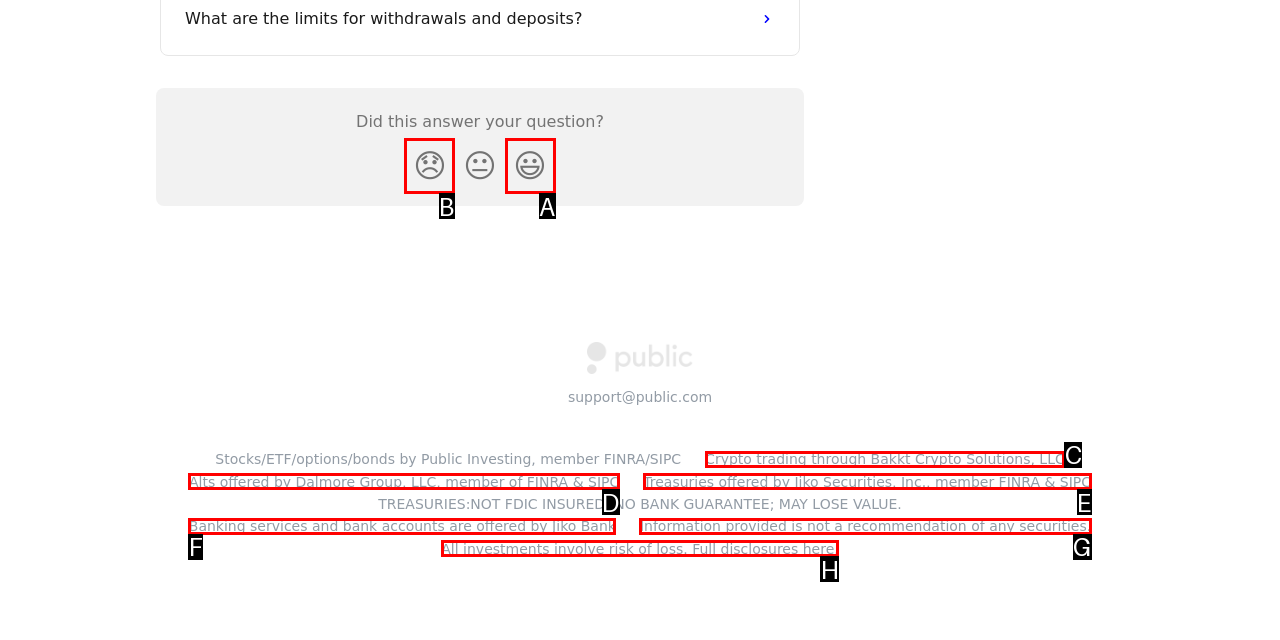Identify the correct UI element to click to follow this instruction: go to ABOUT ISSELS page
Respond with the letter of the appropriate choice from the displayed options.

None